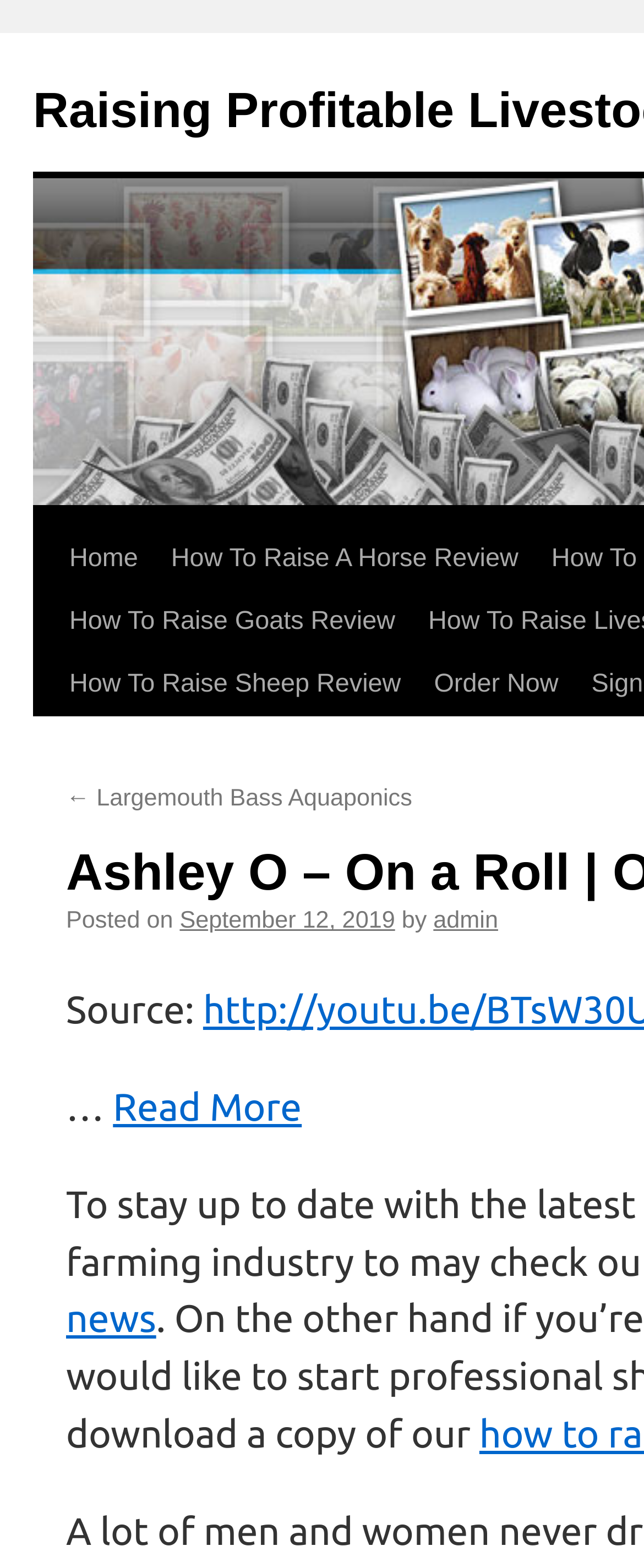Respond concisely with one word or phrase to the following query:
What is the first menu item?

Home